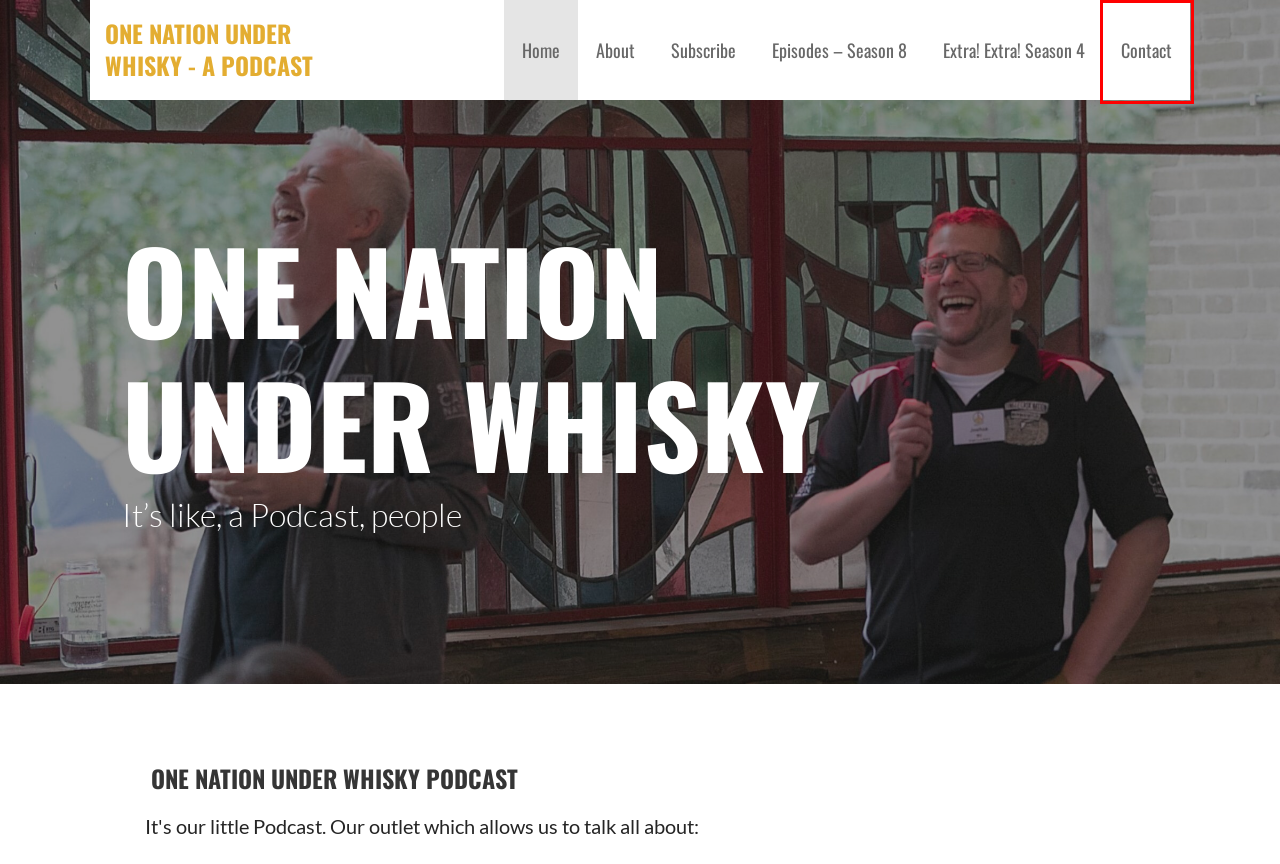Please examine the screenshot provided, which contains a red bounding box around a UI element. Select the webpage description that most accurately describes the new page displayed after clicking the highlighted element. Here are the candidates:
A. Extra! Extra! Season 4 — YouTube Edition! – One Nation Under Whisky – a podcast
B. Episodes – Season 4 – One Nation Under Whisky – a podcast
C. Episodes – Season 8 – One Nation Under Whisky – a podcast
D. Contact Us – One Nation Under Whisky – a podcast
E. About Us – One Nation Under Whisky – a podcast
F. Episodes – Season 2 – One Nation Under Whisky – a podcast
G. Subscribe to One Nation Under Whisky – One Nation Under Whisky – a podcast
H. The Whisky Jewbilee

D